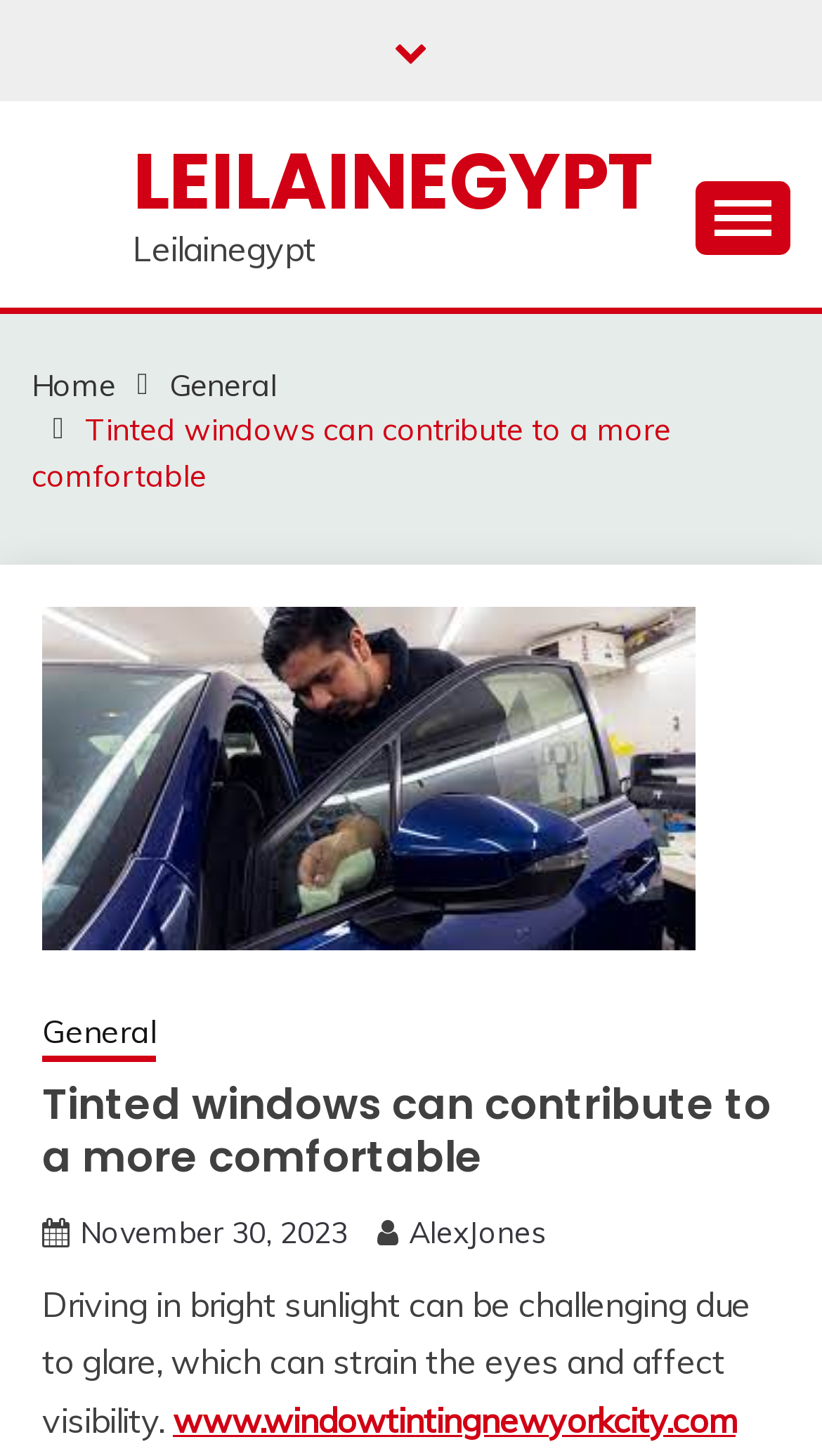Please determine the bounding box coordinates of the clickable area required to carry out the following instruction: "View the LEILAINEGYPT link". The coordinates must be four float numbers between 0 and 1, represented as [left, top, right, bottom].

[0.162, 0.087, 0.795, 0.162]